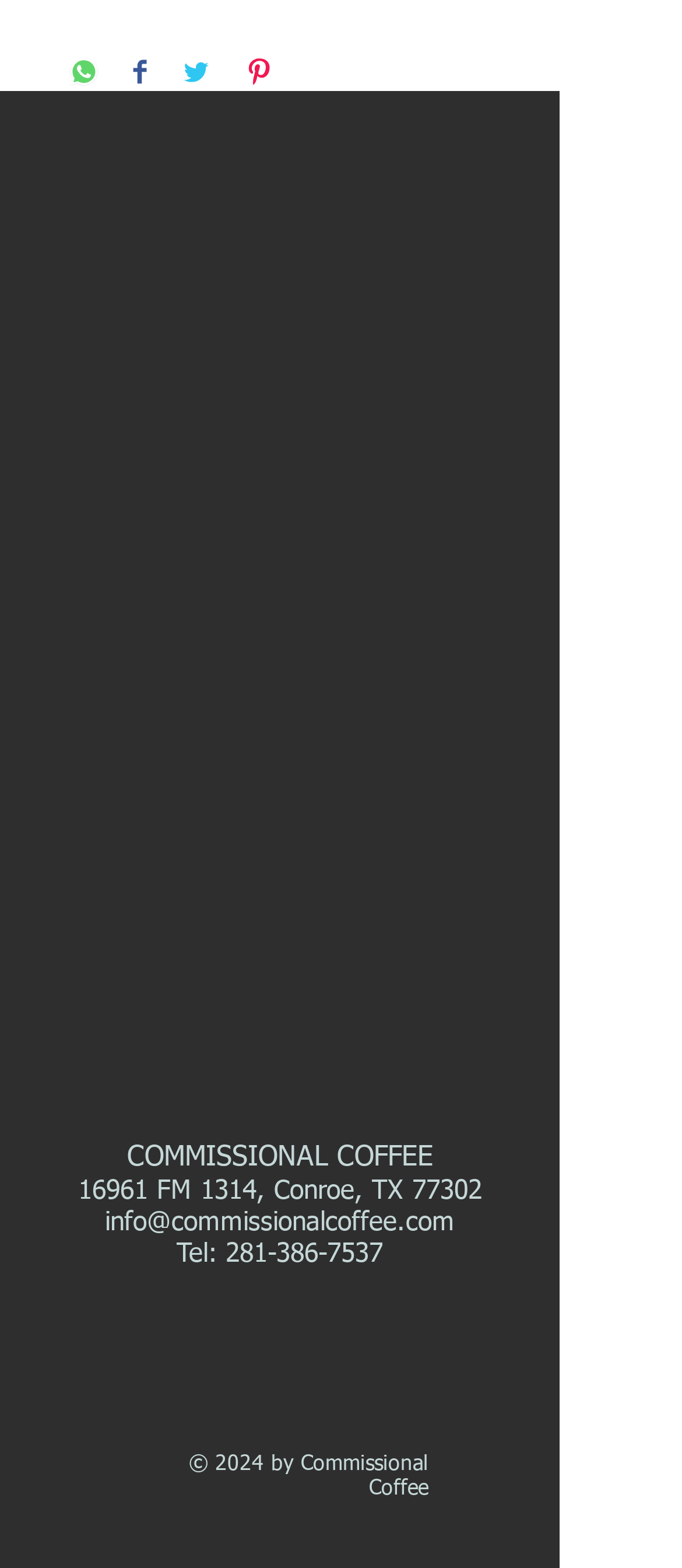Determine the bounding box coordinates of the area to click in order to meet this instruction: "Send an email to info@commissionalcoffee.com".

[0.154, 0.771, 0.667, 0.788]